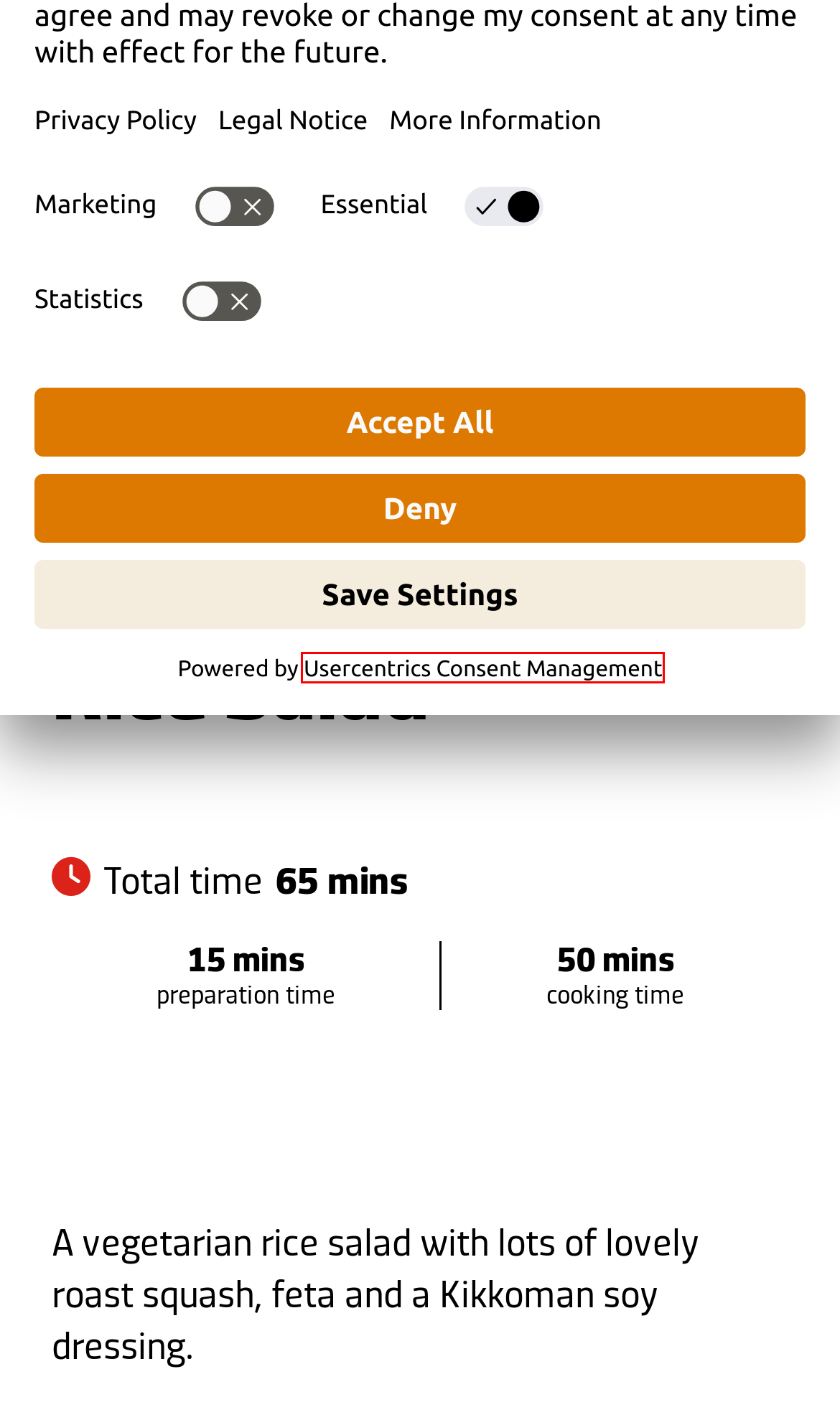Given a webpage screenshot with a UI element marked by a red bounding box, choose the description that best corresponds to the new webpage that will appear after clicking the element. The candidates are:
A. Lettuce & Anchovy Dressing | Kikkoman
B. Simple Teriyaki Marinade | Kikkoman
C. Consent Management Platform powered by Usercentrics
D. Recipes | Kikkoman
E. Kikkoman Naturally Brewed Soy Sauce | Kikkoman
F. Data Privacy | Kikkoman
G. Korean crunch: spicy bao beef burger | Kikkoman
H. Legal Notice | Kikkoman

C